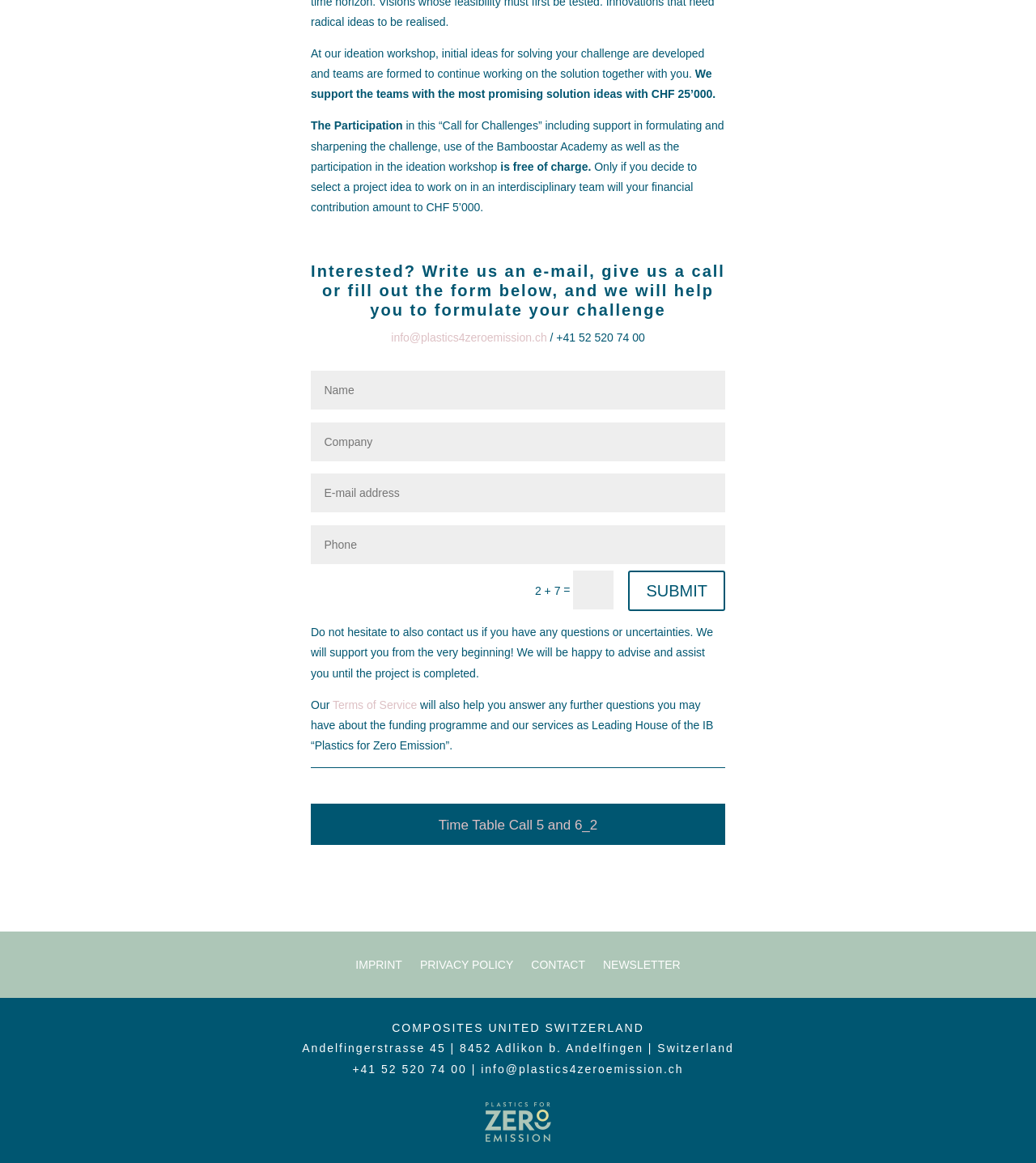Determine the bounding box coordinates for the element that should be clicked to follow this instruction: "Fill out the form below". The coordinates should be given as four float numbers between 0 and 1, in the format [left, top, right, bottom].

[0.3, 0.319, 0.7, 0.352]